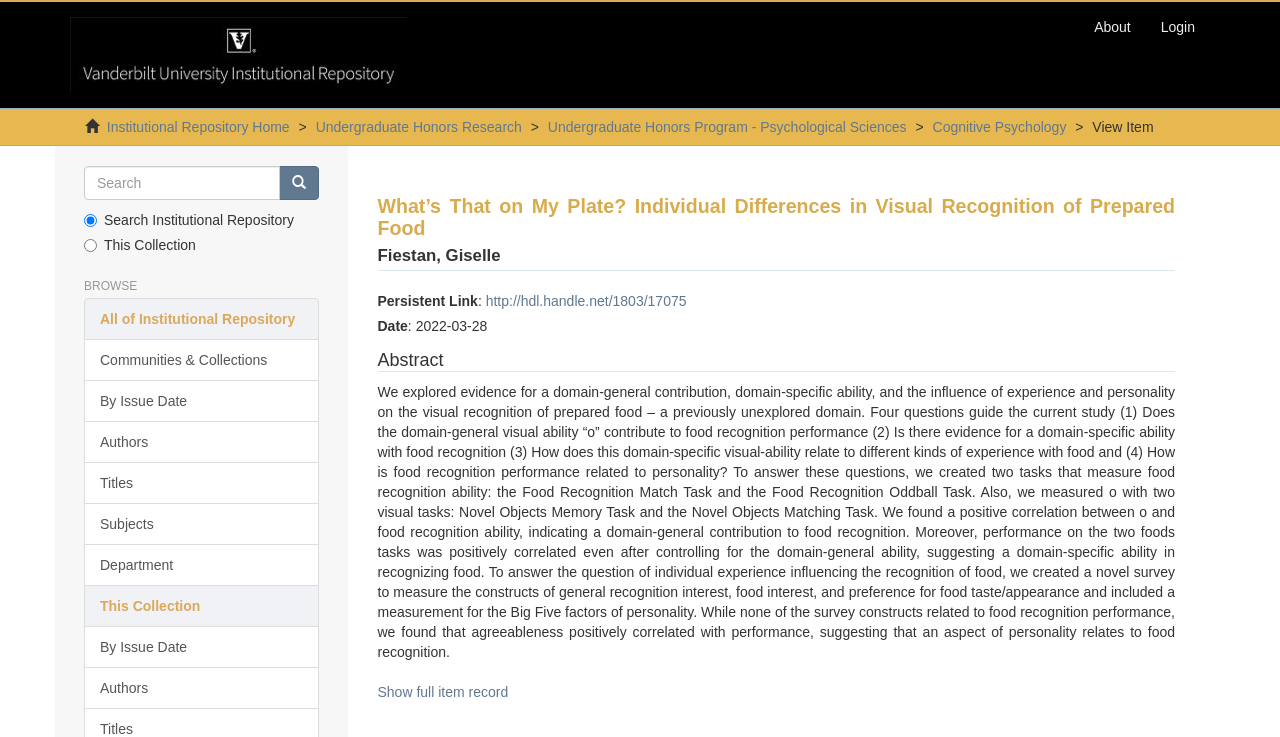What is the title of the research?
By examining the image, provide a one-word or phrase answer.

What’s That on My Plate?